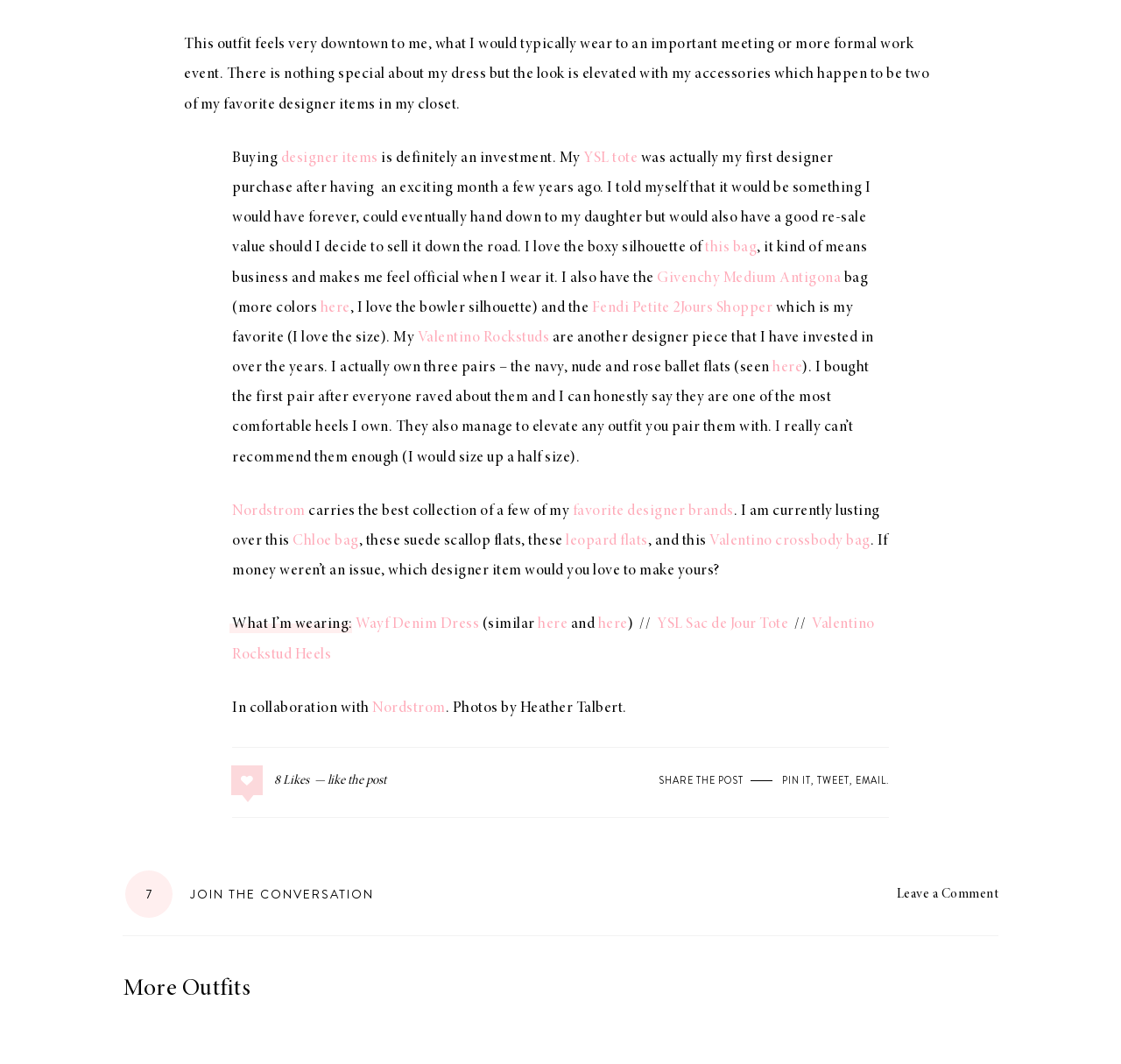Utilize the information from the image to answer the question in detail:
What is the author wearing in the outfit?

The author mentions that they are wearing a Wayf Denim Dress, similar to the one linked, and that it is elevated by their accessories, including their YSL Sac de Jour Tote and Valentino Rockstud Heels.